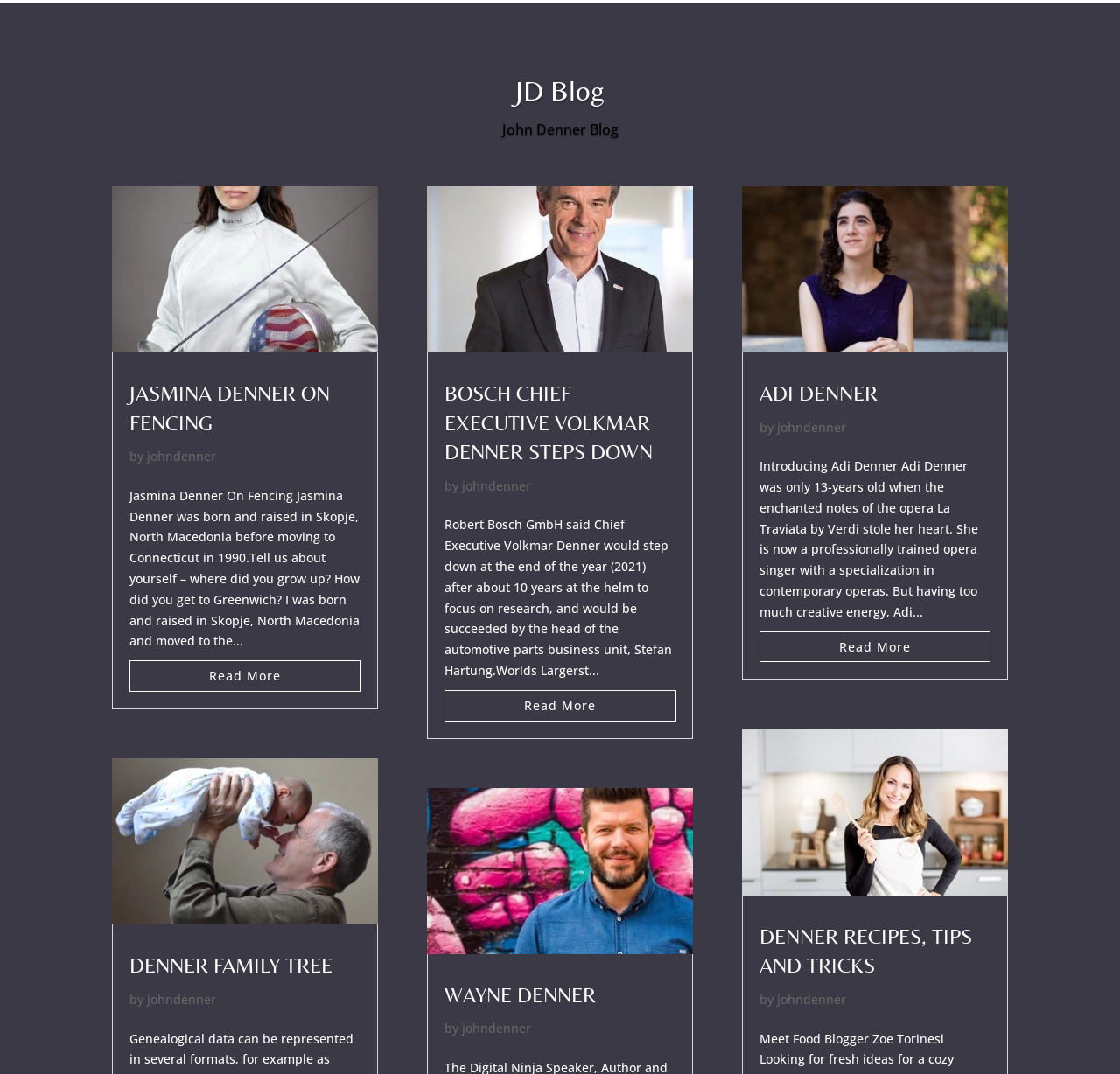Who wrote the article 'Jasmina Denner on Fencing'?
Make sure to answer the question with a detailed and comprehensive explanation.

The author of the article 'Jasmina Denner on Fencing' can be found by looking at the link element with the text 'by' followed by the author's name, which is 'johndenner'.